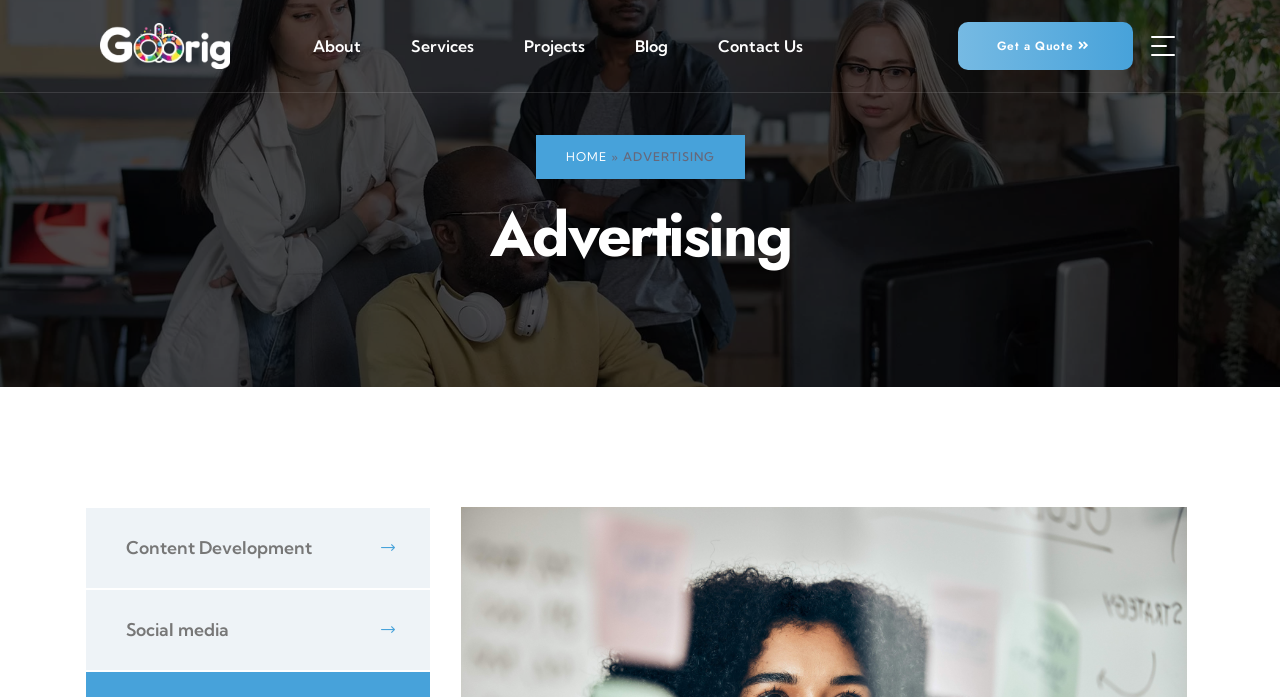What is the text next to the 'HOME' link?
Answer the question with a single word or phrase, referring to the image.

»